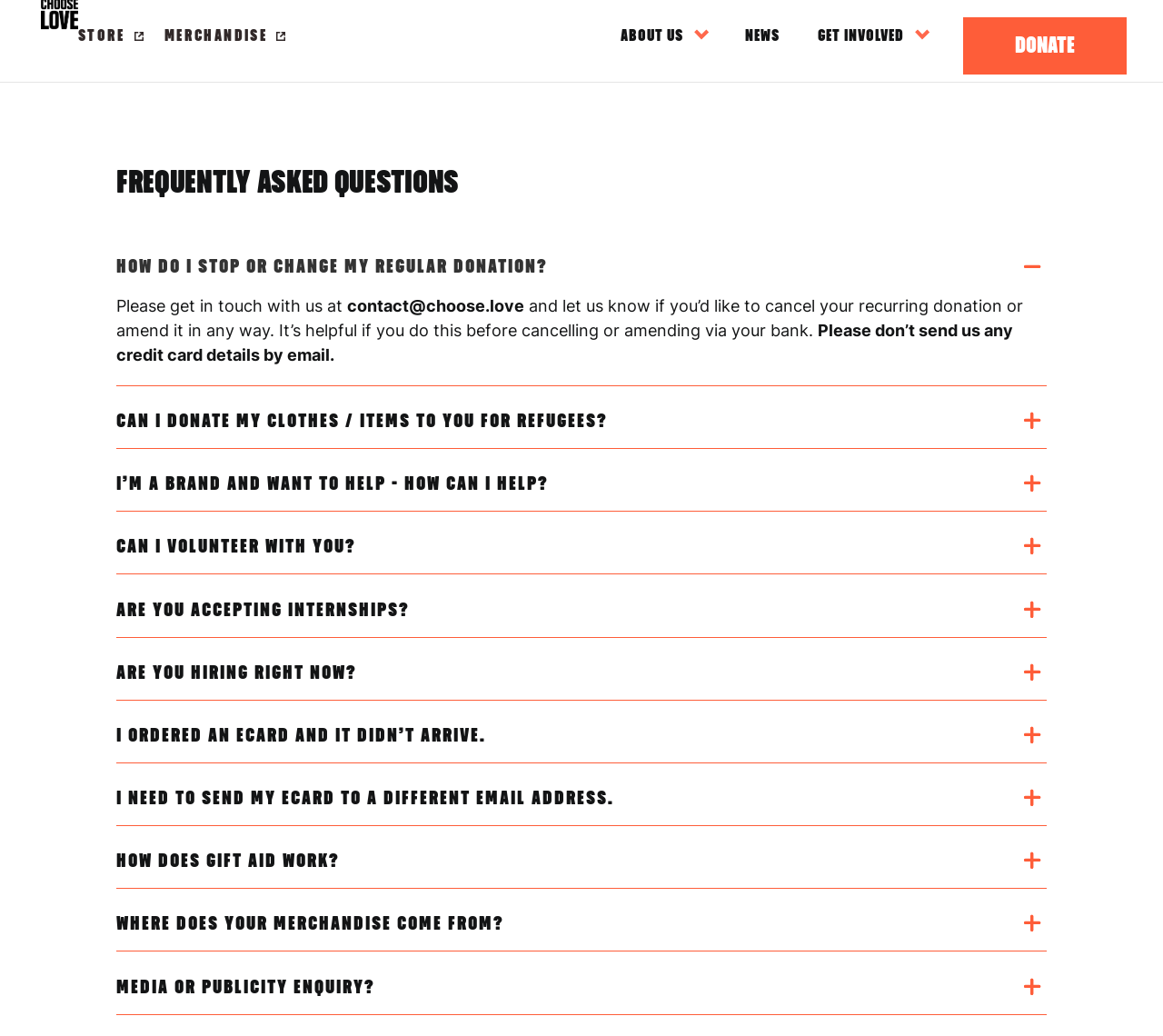Can I donate my clothes to refugees?
Look at the image and answer the question with a single word or phrase.

No